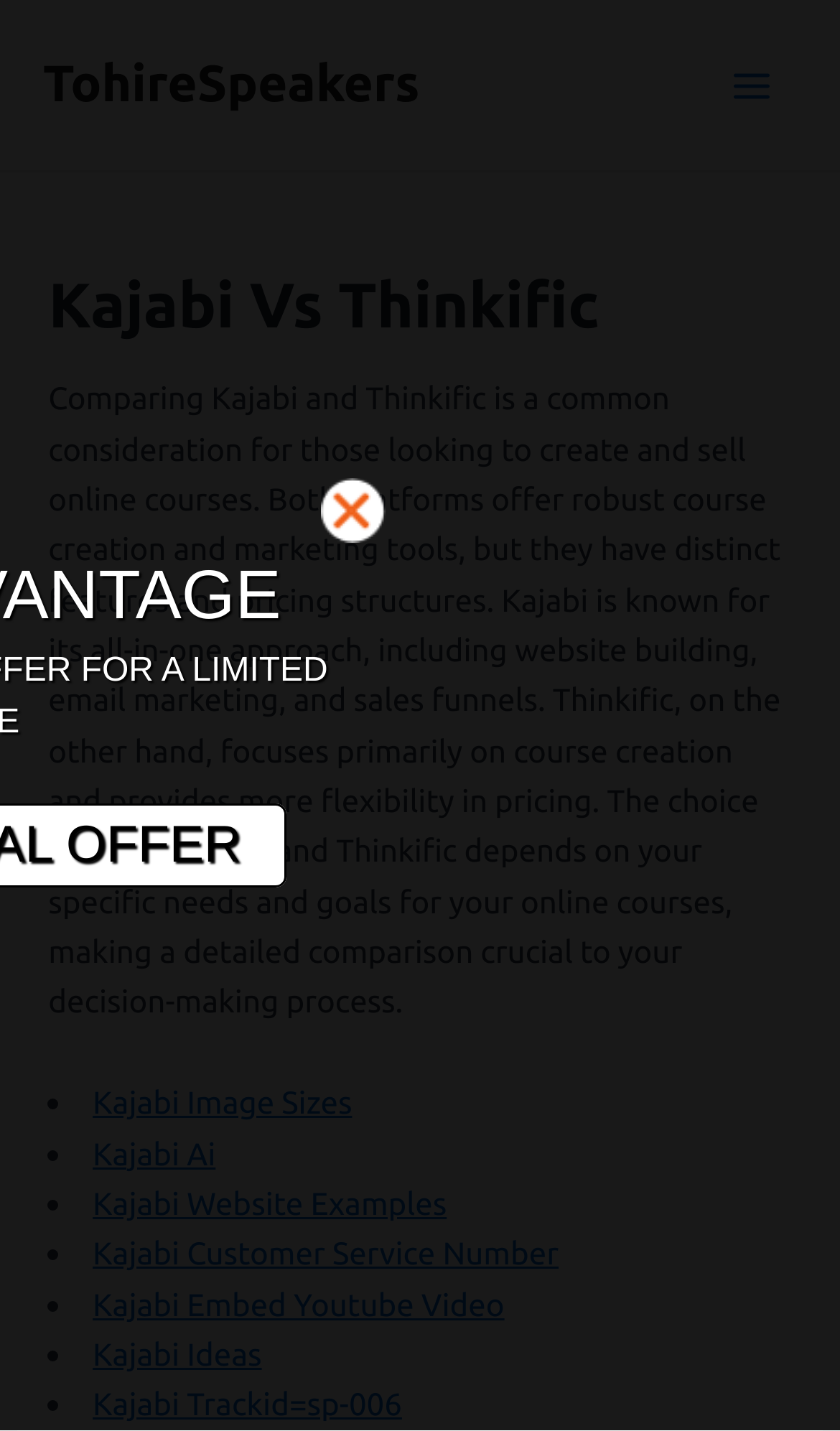Bounding box coordinates are specified in the format (top-left x, top-left y, bottom-right x, bottom-right y). All values are floating point numbers bounded between 0 and 1. Please provide the bounding box coordinate of the region this sentence describes: Kajabi Ideas

[0.11, 0.933, 0.312, 0.959]